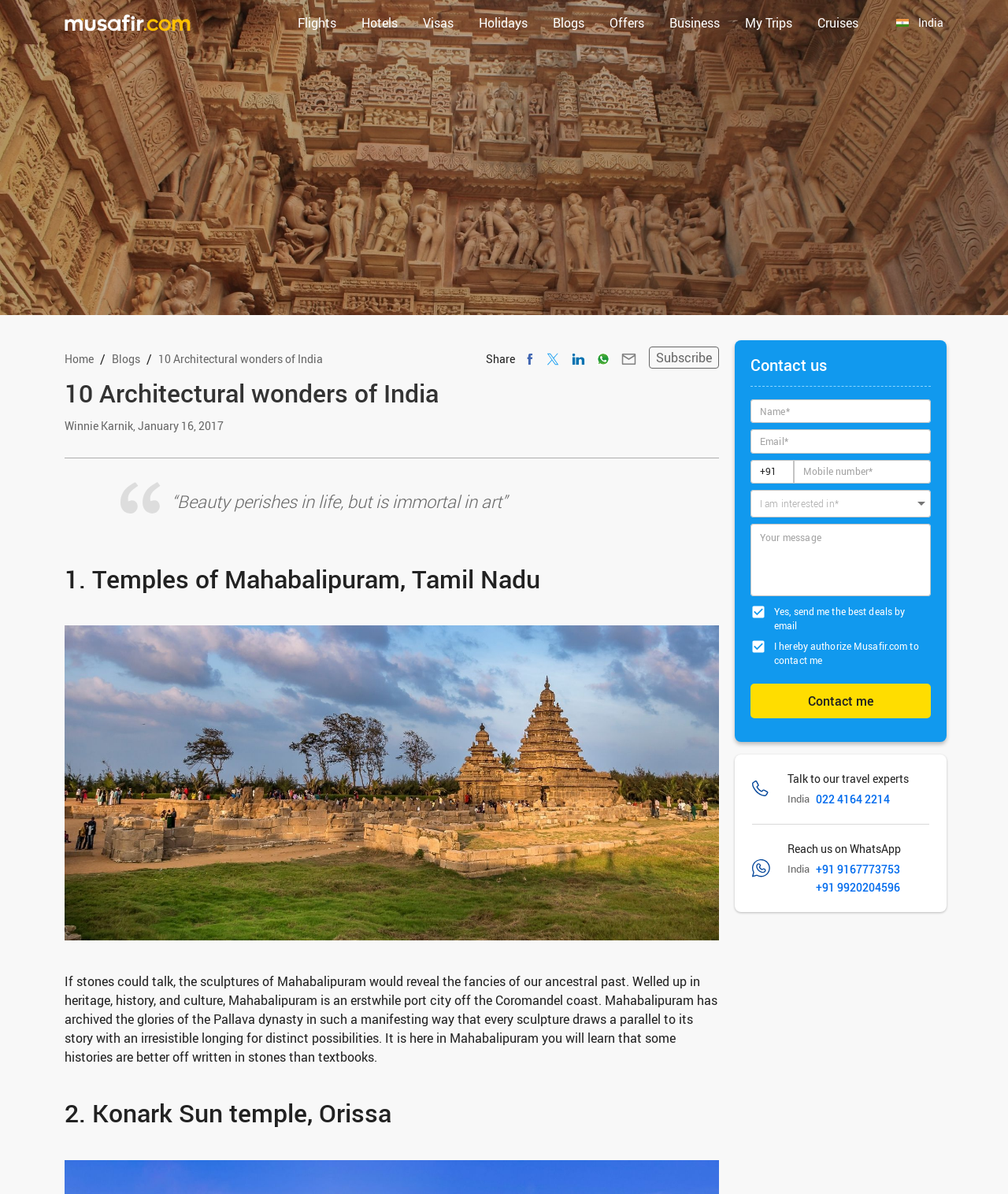What is the purpose of the 'I am interested in*' dropdown menu?
Analyze the screenshot and provide a detailed answer to the question.

The 'I am interested in*' dropdown menu is likely used to specify the user's travel interests, which will help the travel company, Musafir.com, to provide more tailored services or offers. This can be inferred by the context of the contact form and the purpose of the travel company.